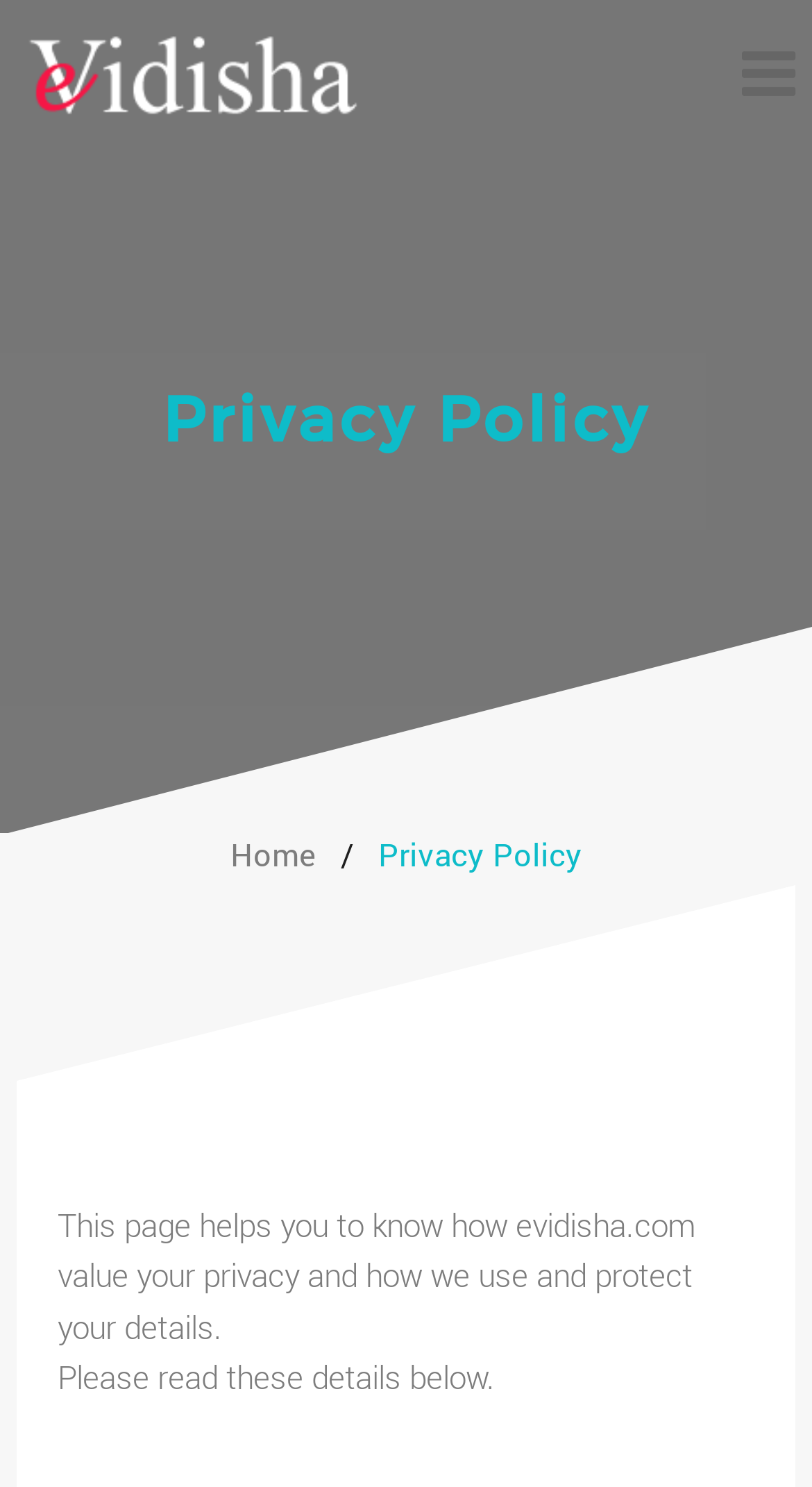Provide a one-word or short-phrase answer to the question:
What is the color of the background?

White